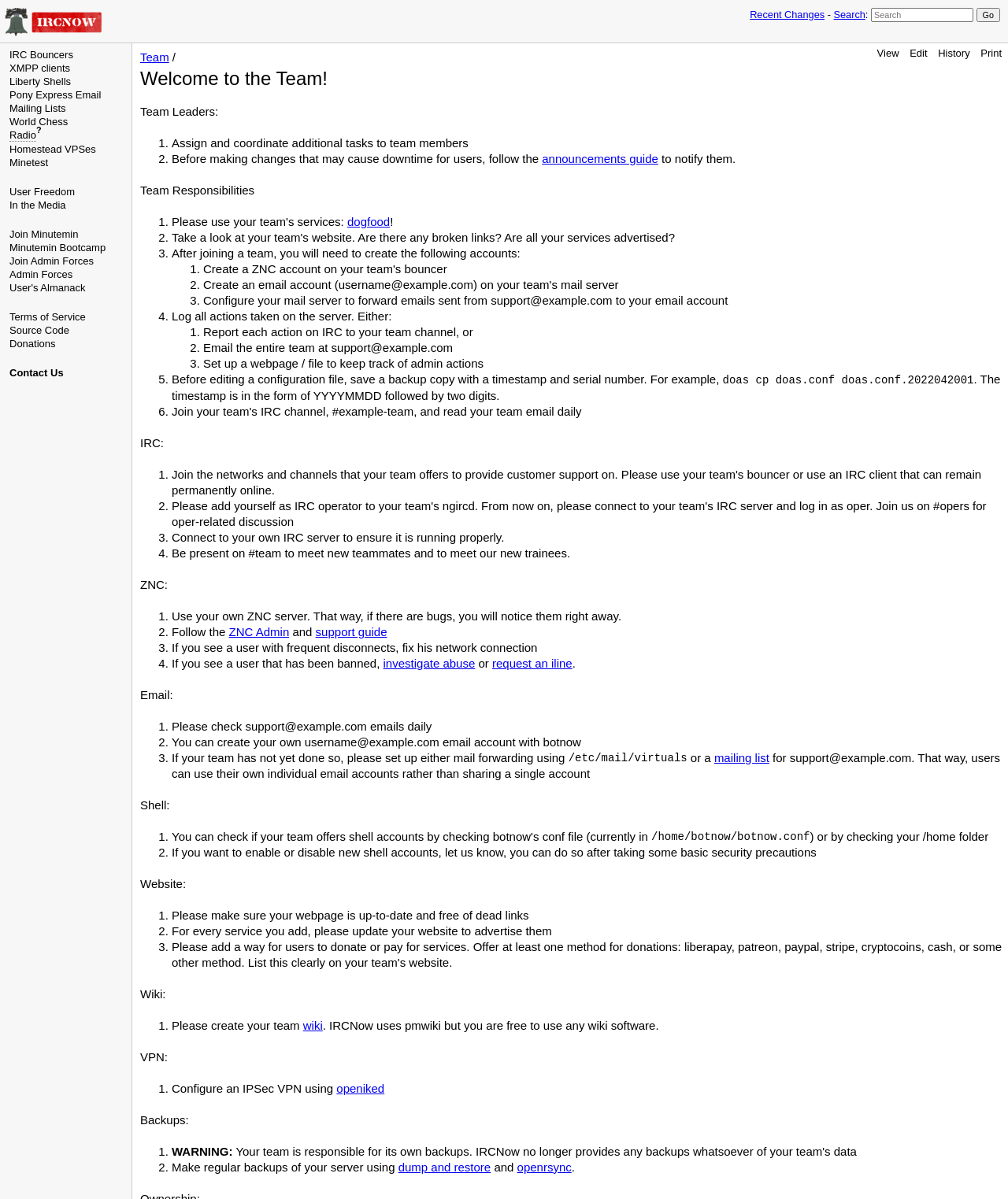What is the purpose of creating a backup copy of a configuration file?
Please give a detailed and elaborate answer to the question based on the image.

The question can be answered by reading the instructions under the 'Team Responsibilities' section, where it is mentioned that before editing a configuration file, a backup copy should be saved with a timestamp and serial number, implying that this is done to prevent data loss.